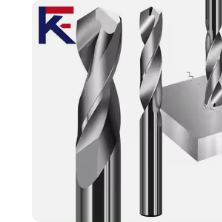What is the suggested application of these drill bits?
Look at the screenshot and provide an in-depth answer.

The presence of a workpiece in the background and the emphasis on 'durability and efficiency' imply that these drill bits are intended for industrial applications, where high-performance and reliability are crucial.